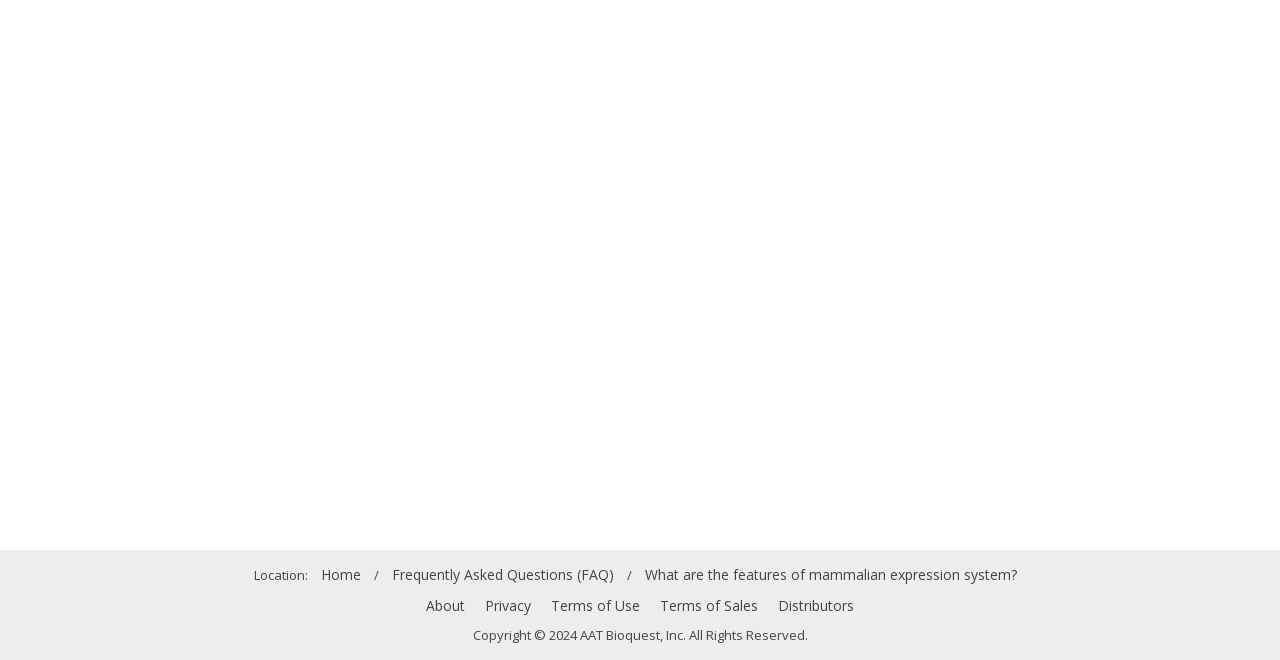Determine the bounding box coordinates of the region to click in order to accomplish the following instruction: "read terms of use". Provide the coordinates as four float numbers between 0 and 1, specifically [left, top, right, bottom].

[0.43, 0.895, 0.5, 0.939]